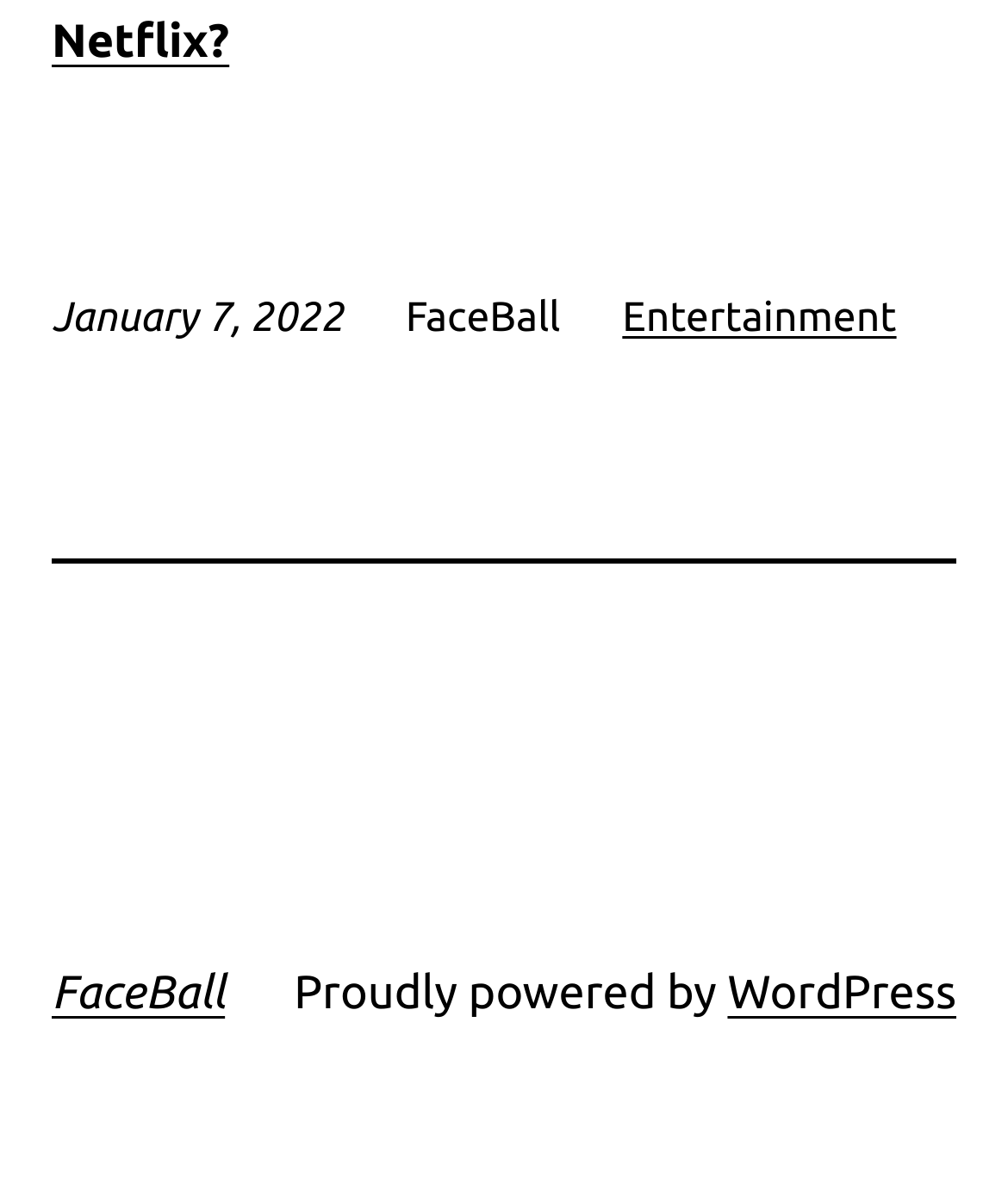What is the orientation of the separator element?
Utilize the information in the image to give a detailed answer to the question.

The orientation of the separator element is obtained from the separator element with the attribute 'orientation: horizontal' located at the middle of the webpage, which indicates that the separator is horizontal.